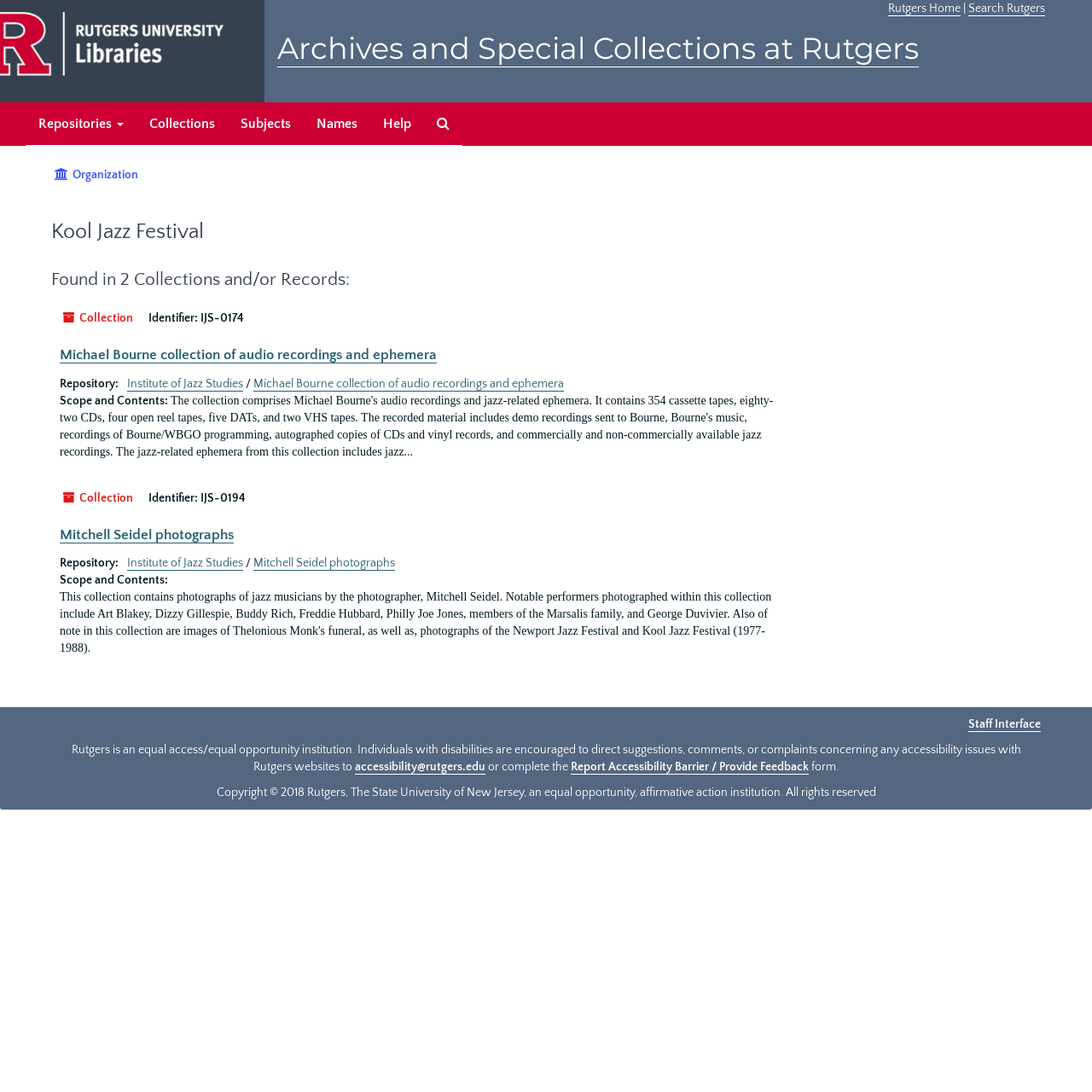Use the information in the screenshot to answer the question comprehensively: What is the name of the festival?

The heading 'Kool Jazz Festival' is present on the webpage, indicating that the webpage is about the Kool Jazz Festival.